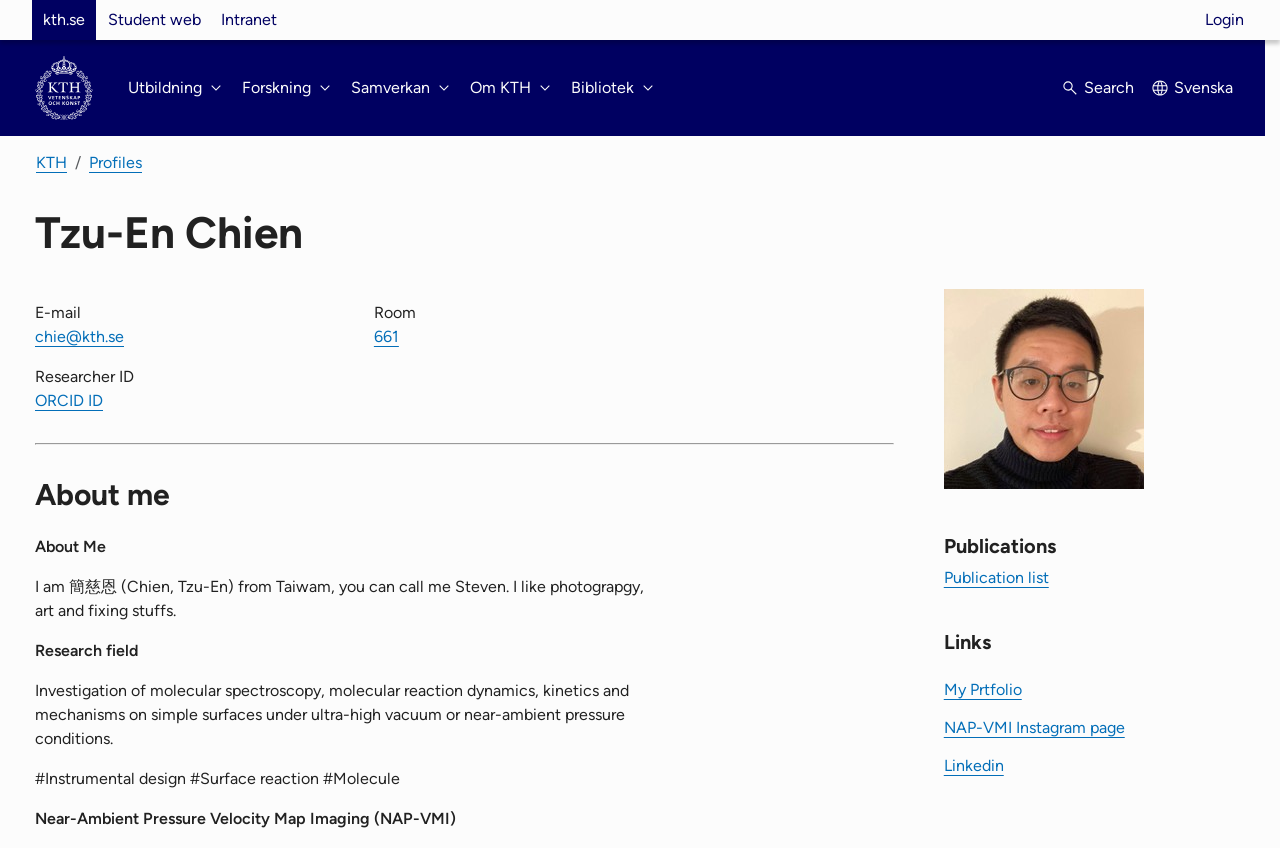Offer a comprehensive description of the webpage’s content and structure.

This webpage is about Tzu-En Chien, a researcher at KTH. At the top left, there is a navigation menu with links to "Websites", "Student web", and "Intranet". Next to it, there is a link to "Login". On the top right, there is a link to the KTH homepage, represented by an image.

Below the top navigation menu, there is a main navigation menu with buttons for "Utbildning", "Forskning", "Samverkan", "Om KTH", and "Bibliotek". To the right of this menu, there is a "Search" button and a link to switch to the Swedish language.

The main content of the page is divided into two columns. On the left, there is a section with the researcher's details, including their name, email address, room number, and researcher ID. Below this, there is a section about the researcher, with a heading "About me" and a brief description of their interests and background.

On the right, there is a profile picture of the researcher. Below the picture, there are sections for "Publications" and "Links", with links to the researcher's publication list, portfolio, and social media profiles.

Throughout the page, there are several headings and subheadings that organize the content into clear sections. The overall layout is easy to follow, with a clear separation between the different sections of the page.